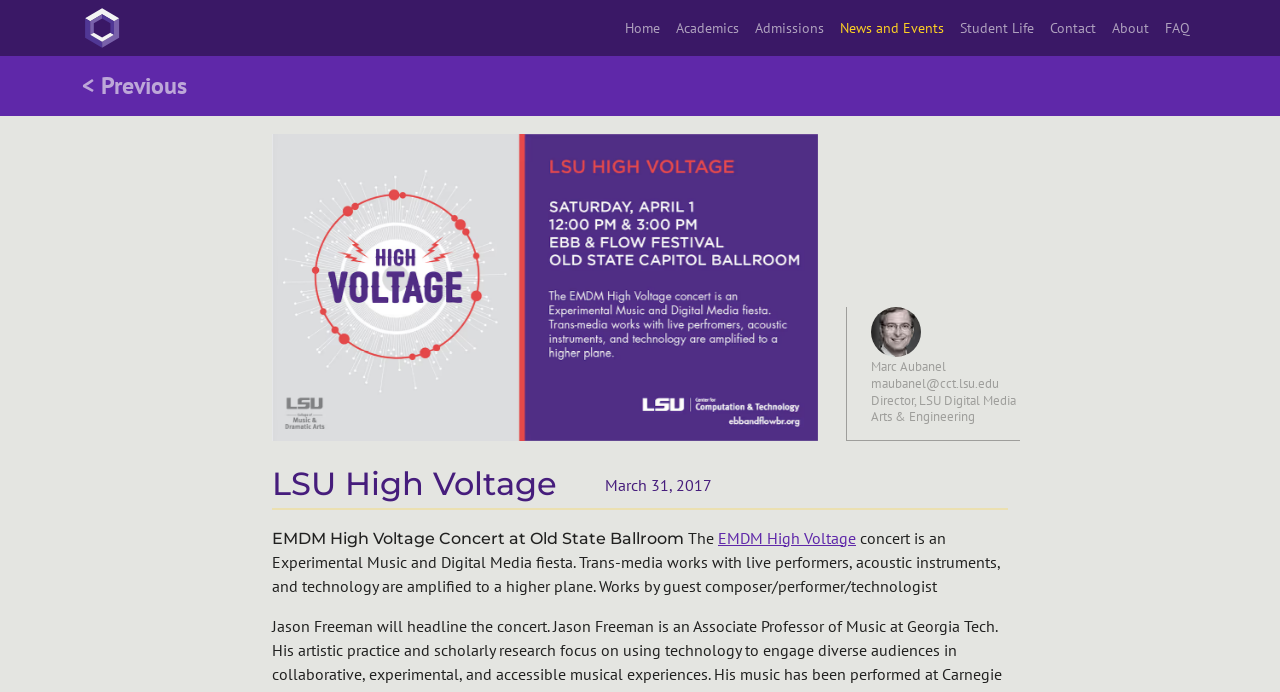Is there an image of the author on the webpage?
Based on the image content, provide your answer in one word or a short phrase.

Yes